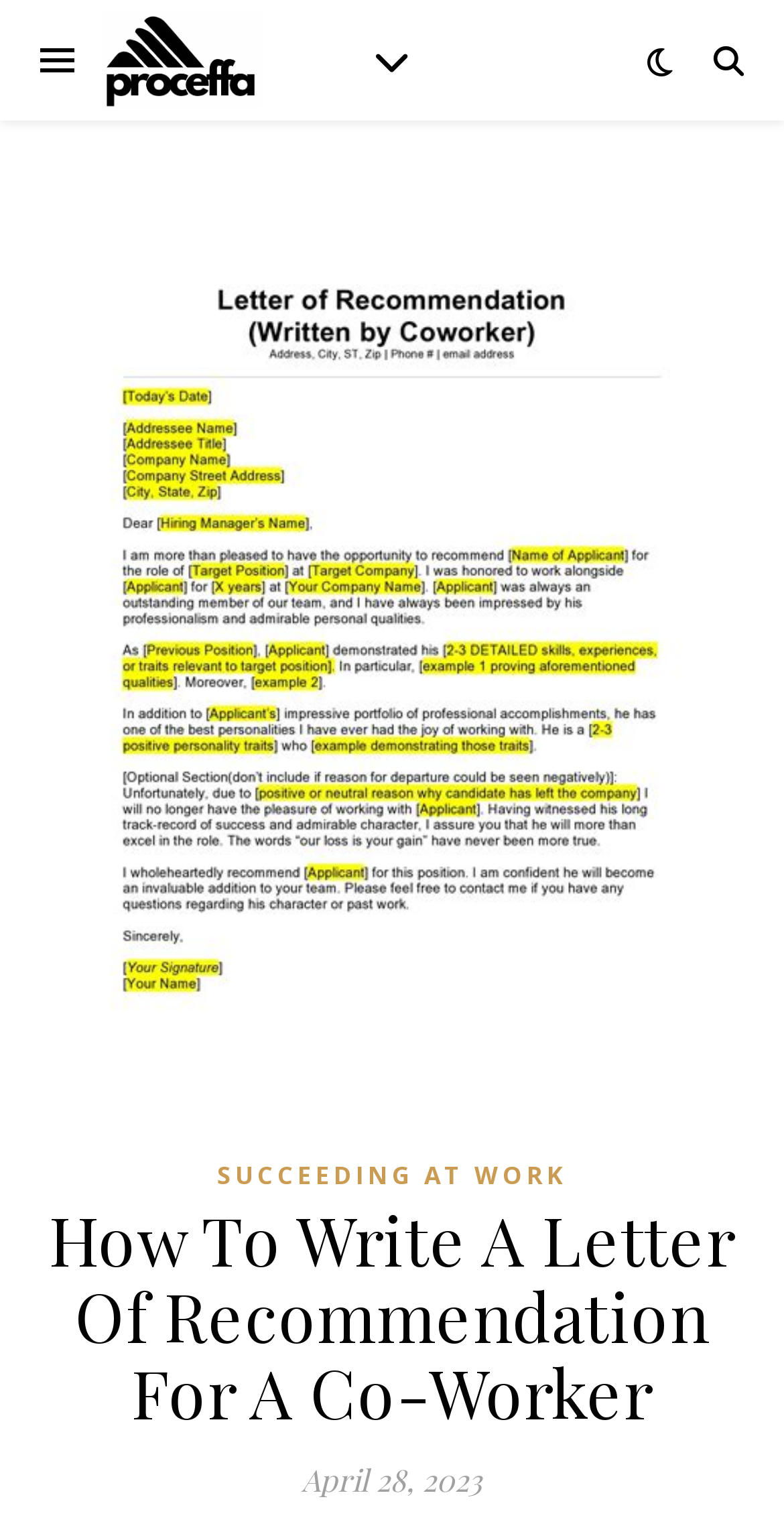Identify the bounding box for the described UI element. Provide the coordinates in (top-left x, top-left y, bottom-right x, bottom-right y) format with values ranging from 0 to 1: Succeeding At Work

[0.277, 0.75, 0.723, 0.782]